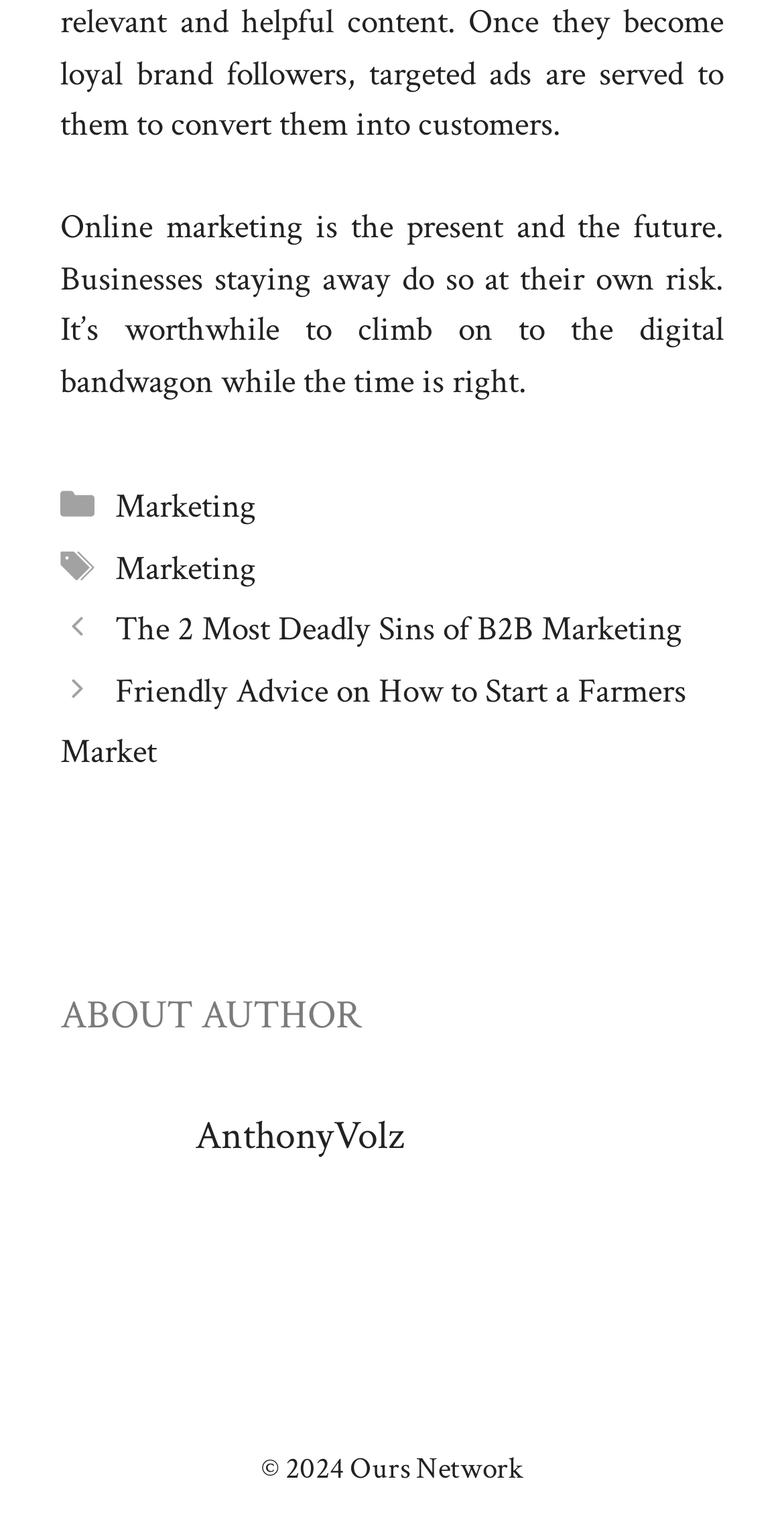Using the details in the image, give a detailed response to the question below:
What is the name of the network that owns the website?

The static text '© 2024 Ours Network' in the footer indicates that the website is owned by Ours Network.